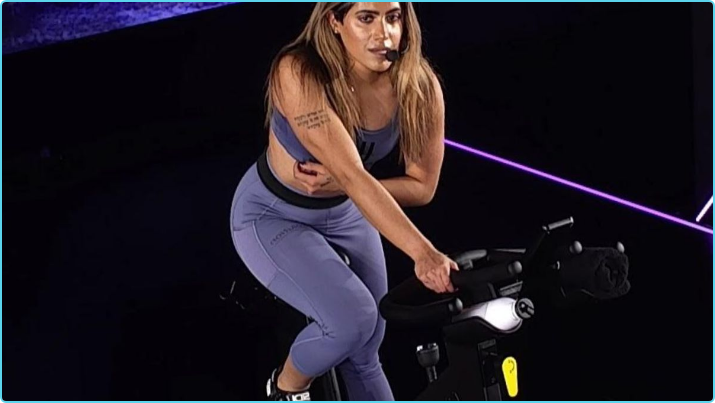What is the purpose of the ambient lighting?
Provide a concise answer using a single word or phrase based on the image.

To add energetic atmosphere